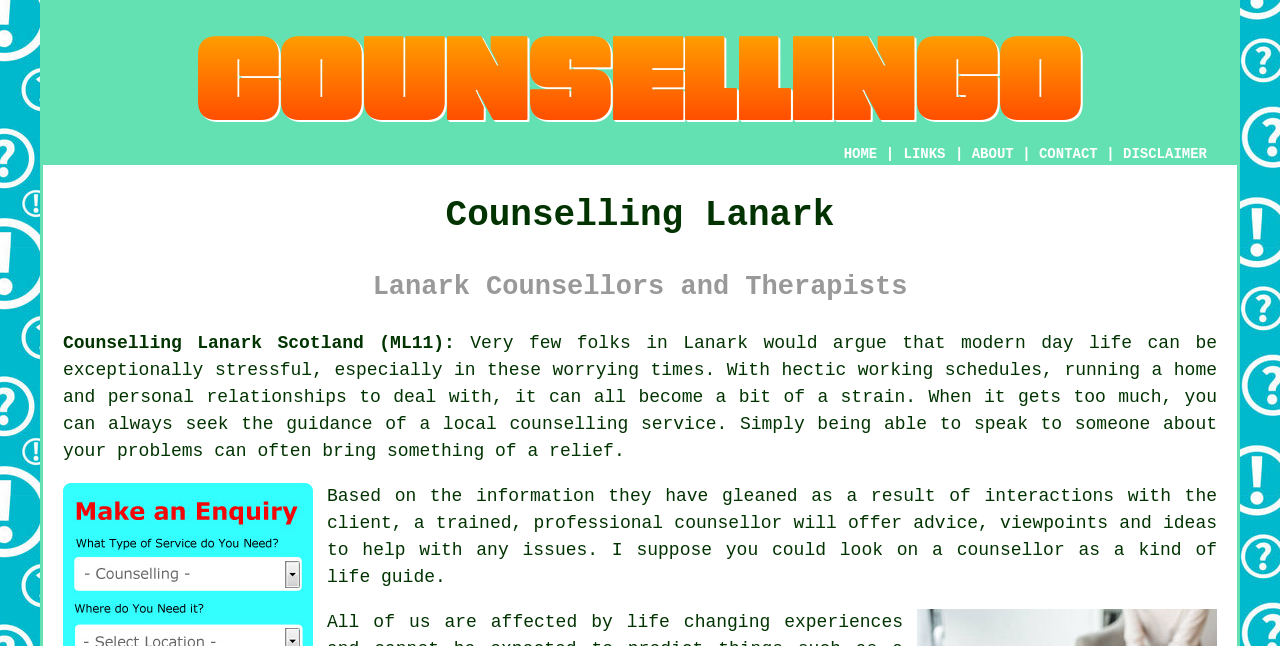Respond to the question below with a concise word or phrase:
What is the purpose of a counsellor?

To offer advice and guidance